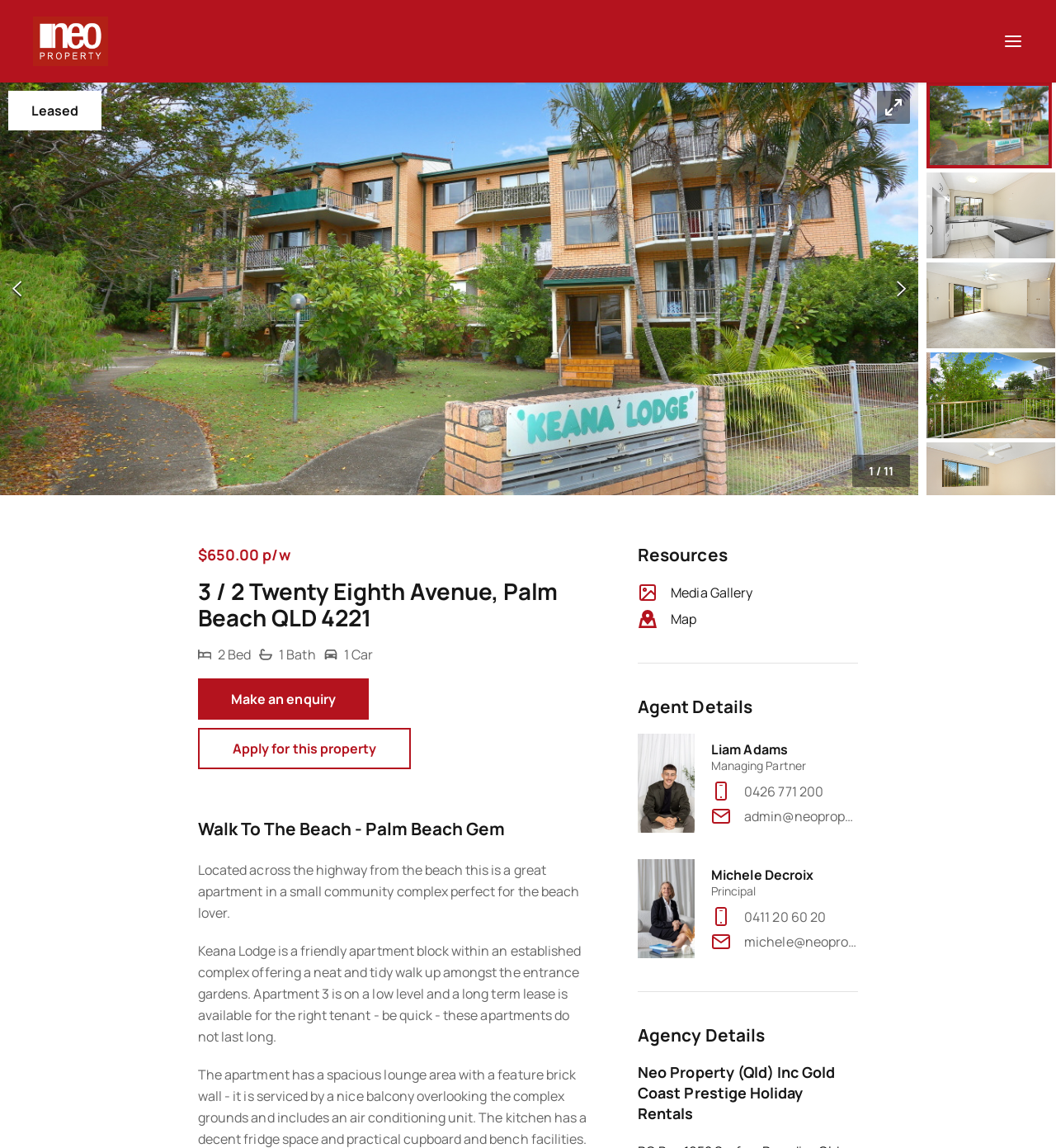Locate the UI element described as follows: "aria-label="Go to Slide 7"". Return the bounding box coordinates as four float numbers between 0 and 1 in the order [left, top, right, bottom].

[0.878, 0.542, 1.0, 0.617]